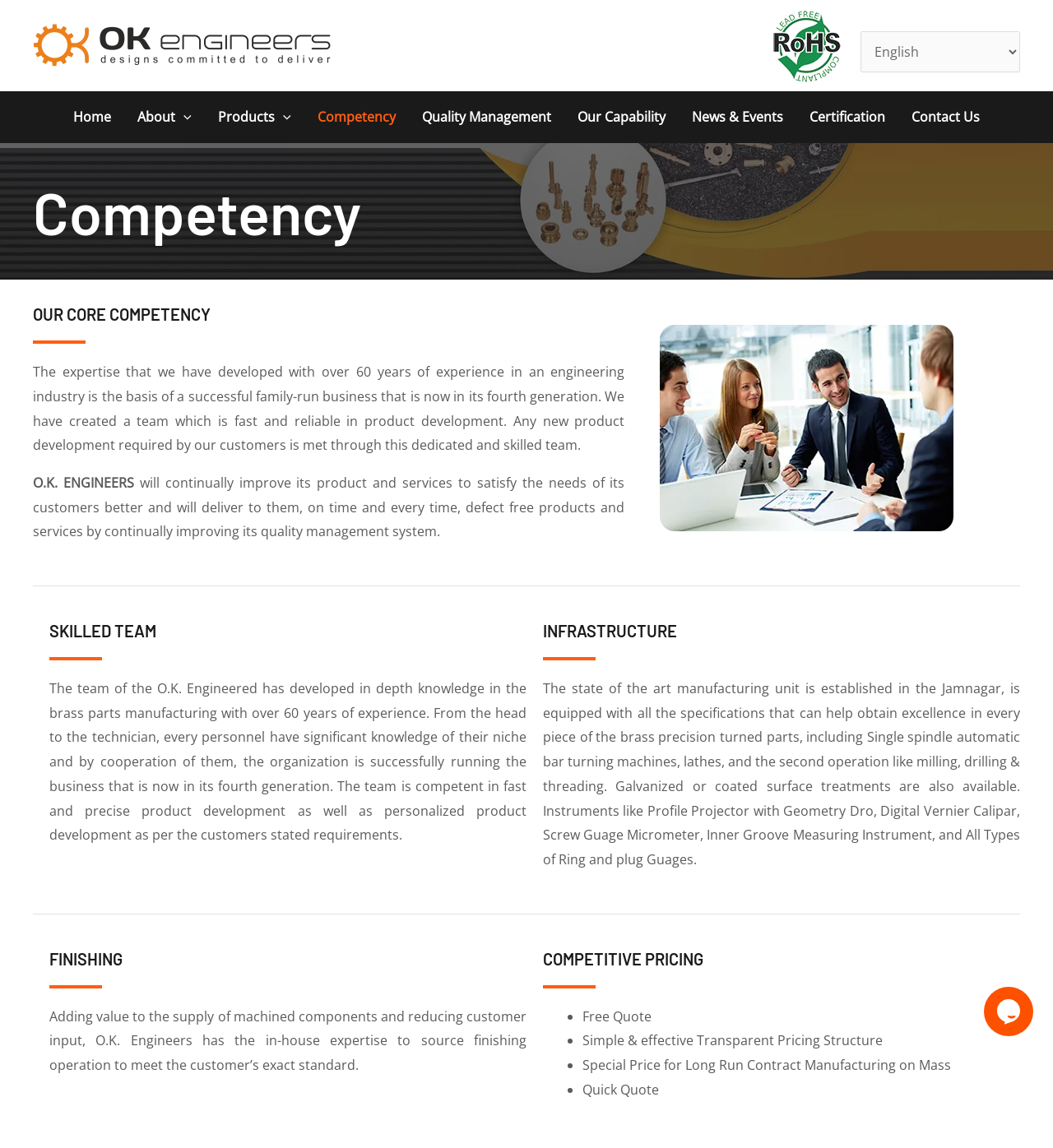Please determine the bounding box coordinates, formatted as (top-left x, top-left y, bottom-right x, bottom-right y), with all values as floating point numbers between 0 and 1. Identify the bounding box of the region described as: News & Events

[0.644, 0.091, 0.756, 0.112]